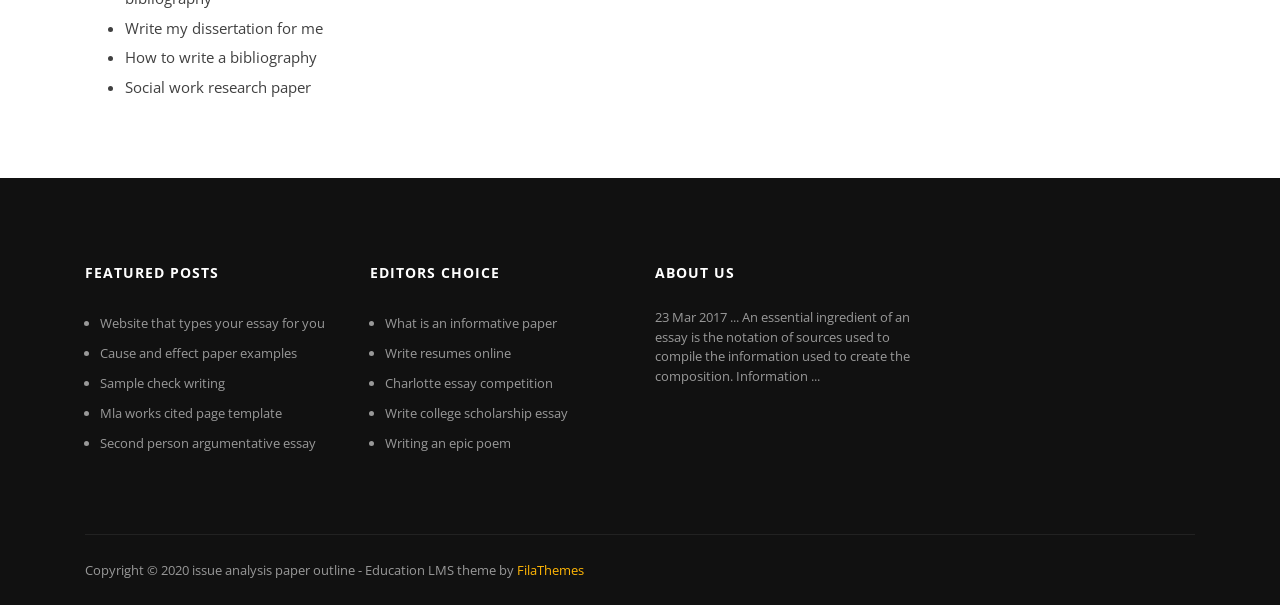Find the bounding box coordinates for the UI element that matches this description: "Social work research paper".

[0.098, 0.127, 0.243, 0.16]